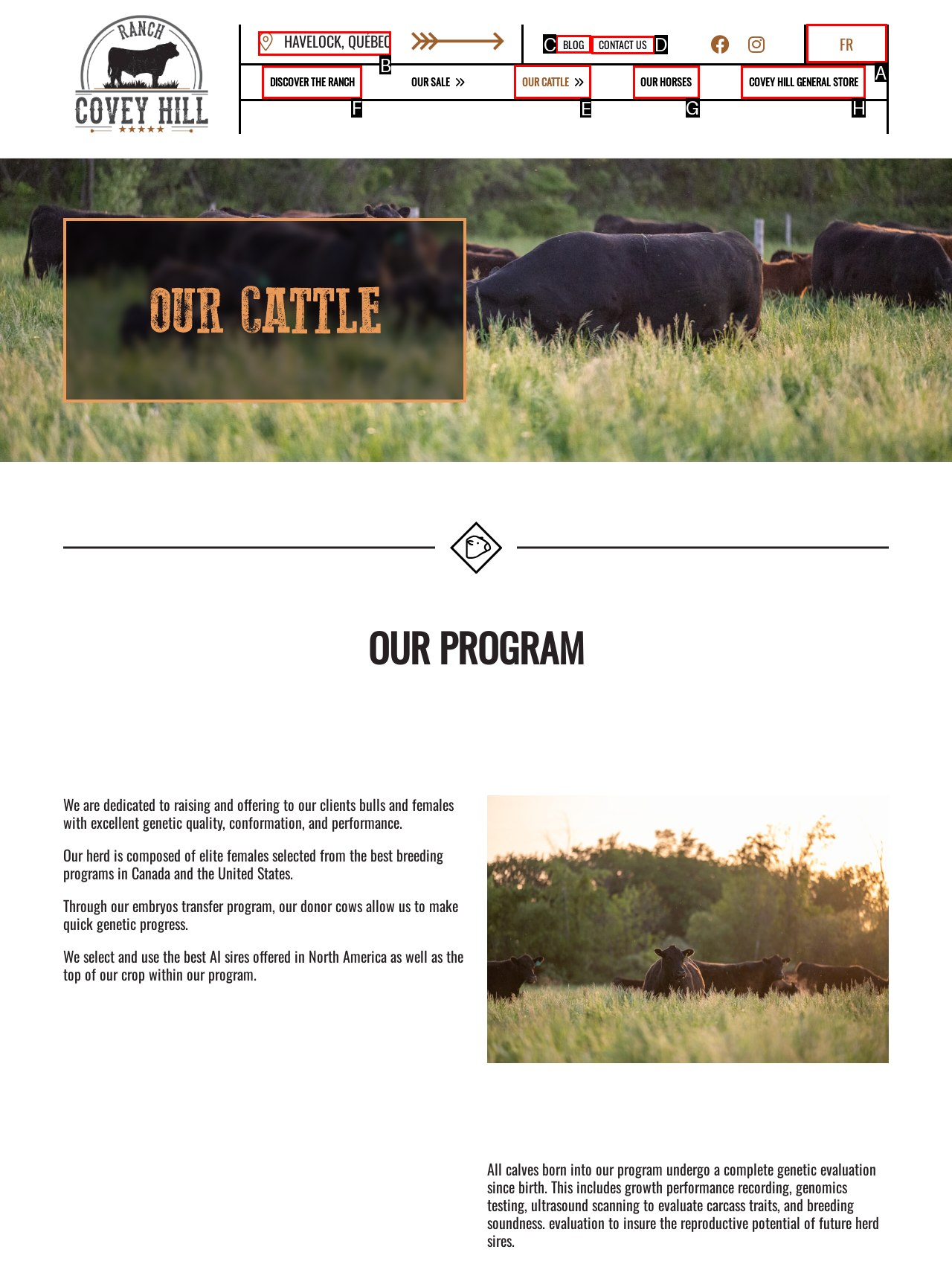Point out the option that needs to be clicked to fulfill the following instruction: View the blog
Answer with the letter of the appropriate choice from the listed options.

C